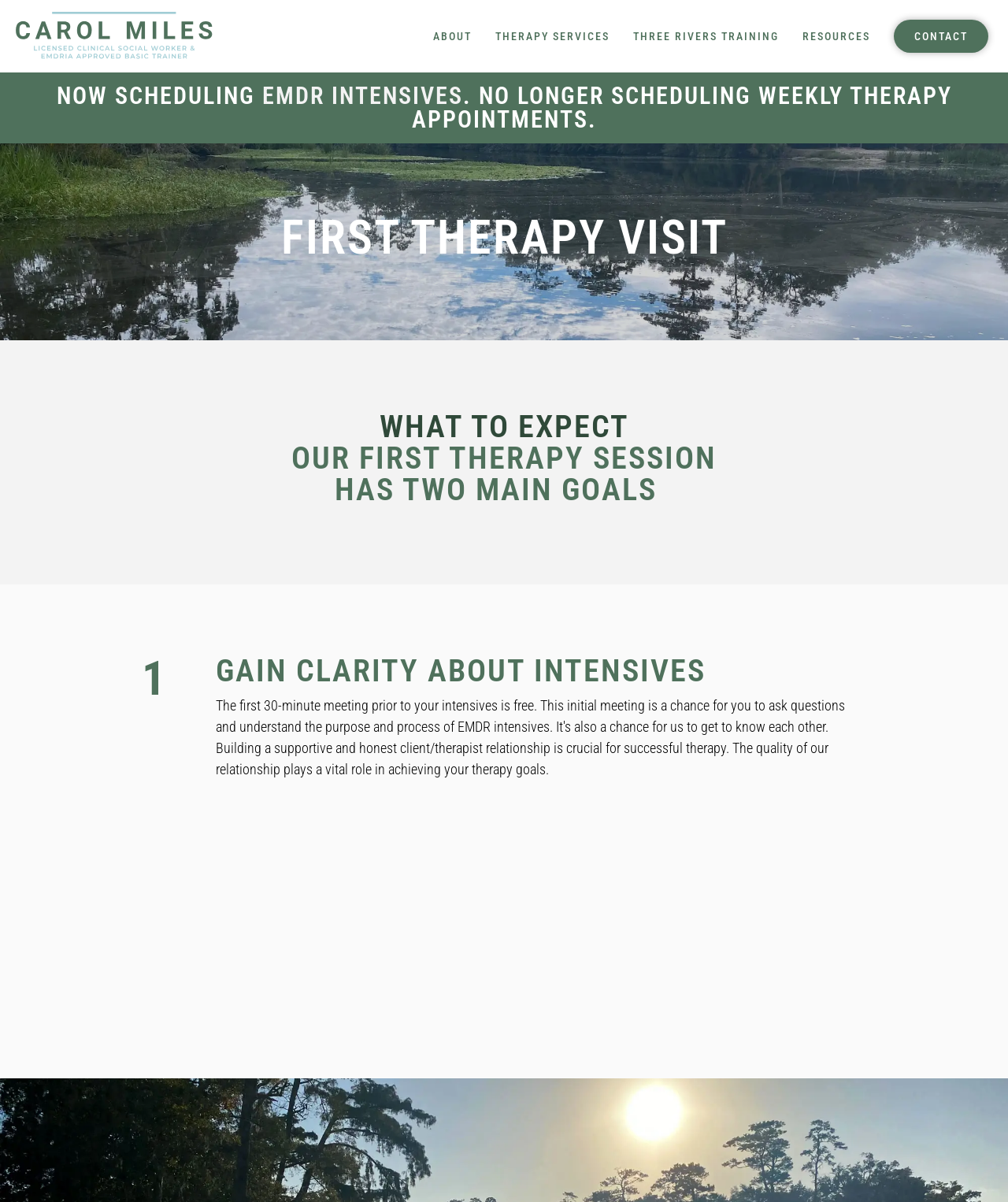What type of therapy is being offered?
Please use the image to provide an in-depth answer to the question.

The webpage mentions EMDR intensives and EMDR therapy sessions, indicating that the website offers EMDR therapy services.